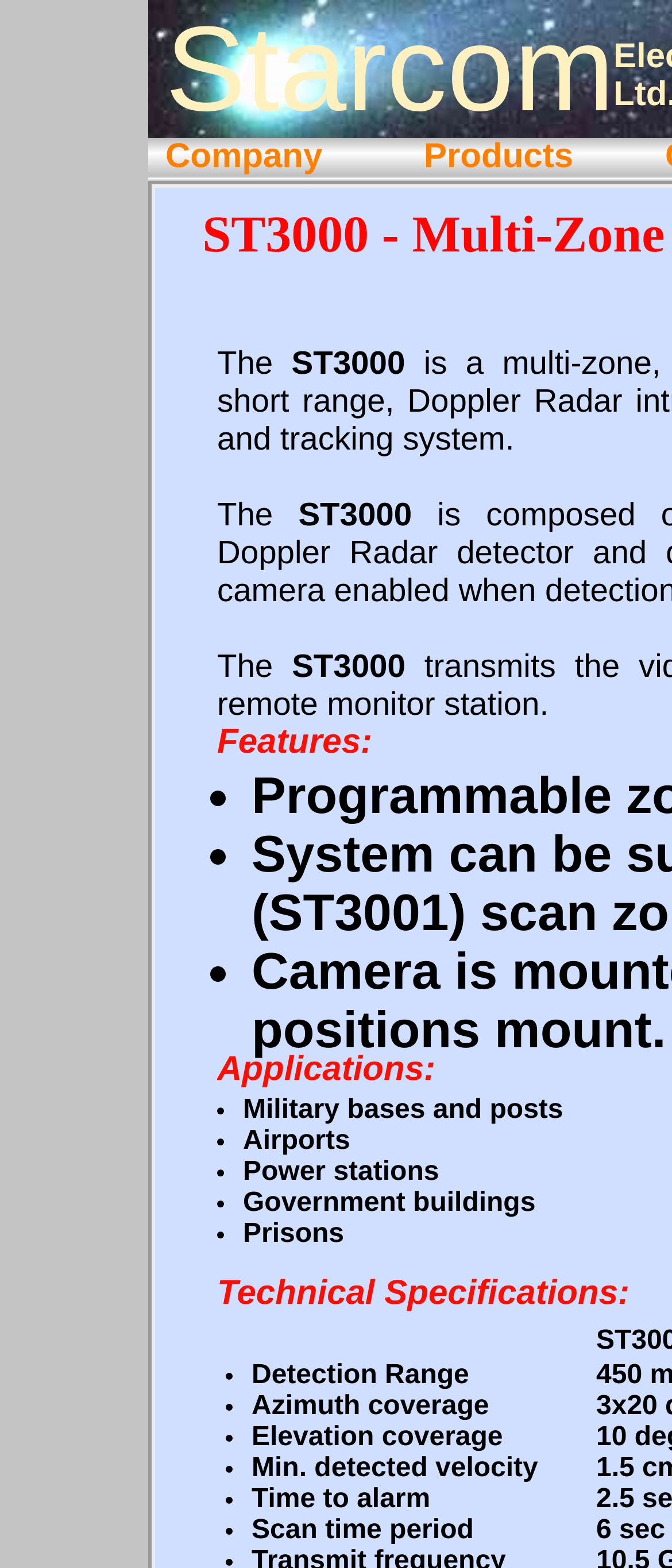What are the applications of ST3000?
Look at the screenshot and respond with one word or a short phrase.

Military bases, airports, etc.